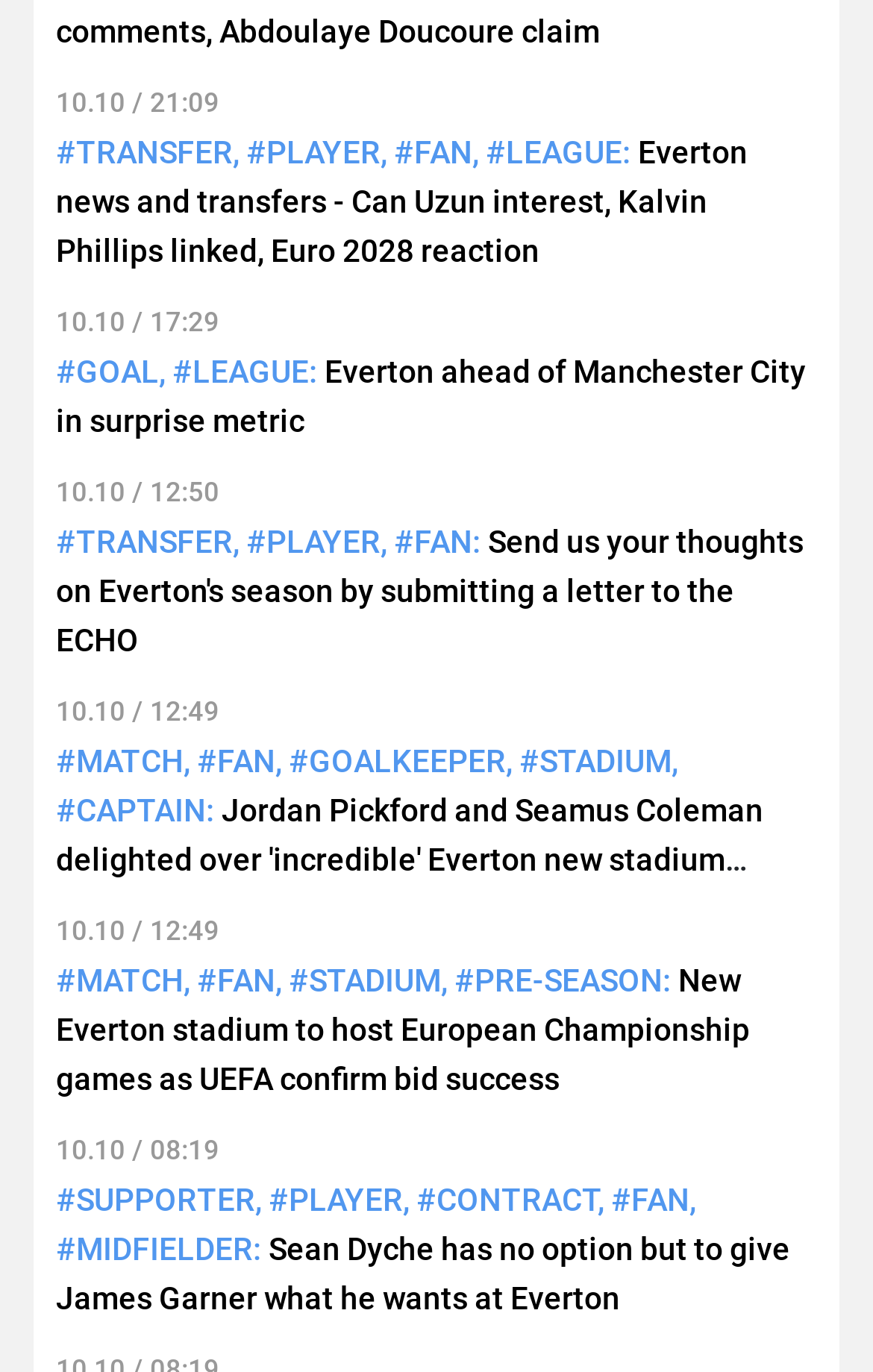Identify the bounding box coordinates for the UI element mentioned here: "Player". Provide the coordinates as four float values between 0 and 1, i.e., [left, top, right, bottom].

[0.282, 0.098, 0.444, 0.124]